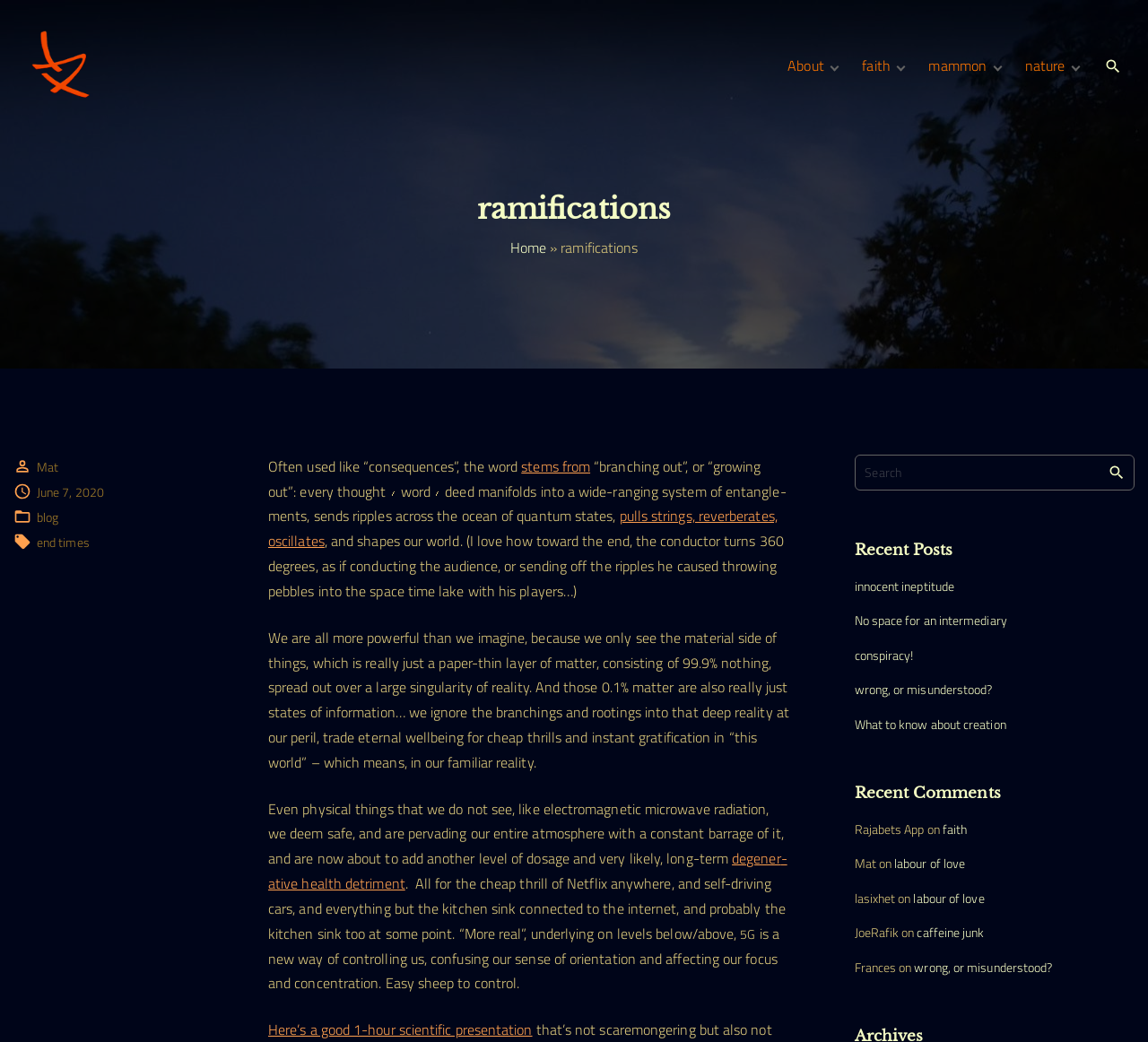Offer a meticulous caption that includes all visible features of the webpage.

The webpage is titled "Ramifications - Boon to the Planet" and has a prominent link with the same title at the top left corner. Below the title, there is a navigation menu with several links, including "About", "out and about", "Contact", and others. 

To the right of the navigation menu, there is a search bar with a search button and a dropdown toggler. 

The main content of the webpage is divided into several sections. The first section has a heading "Ramifications" and contains a long paragraph of text that discusses the concept of ramifications and its implications. The text is philosophical in nature and touches on topics such as the power of human thought and the interconnectedness of reality.

Below the main text, there are several links to recent posts, including "innocent ineptitude", "No space for an intermediary", and "conspiracy!". 

Further down, there is a section titled "Recent Comments" that lists several comments from users, including "Rajabets App", "Mat", and "JoeRafik". Each comment includes a link to the original post.

At the bottom of the page, there is a footer section that contains several links, including "Mat", "blog", and "end times". There is also a copyright notice with the date "June 7, 2020".